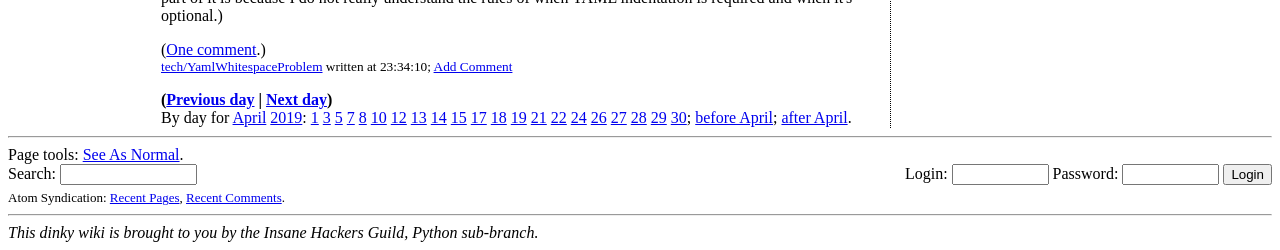Find and specify the bounding box coordinates that correspond to the clickable region for the instruction: "Add a comment".

[0.339, 0.237, 0.4, 0.297]